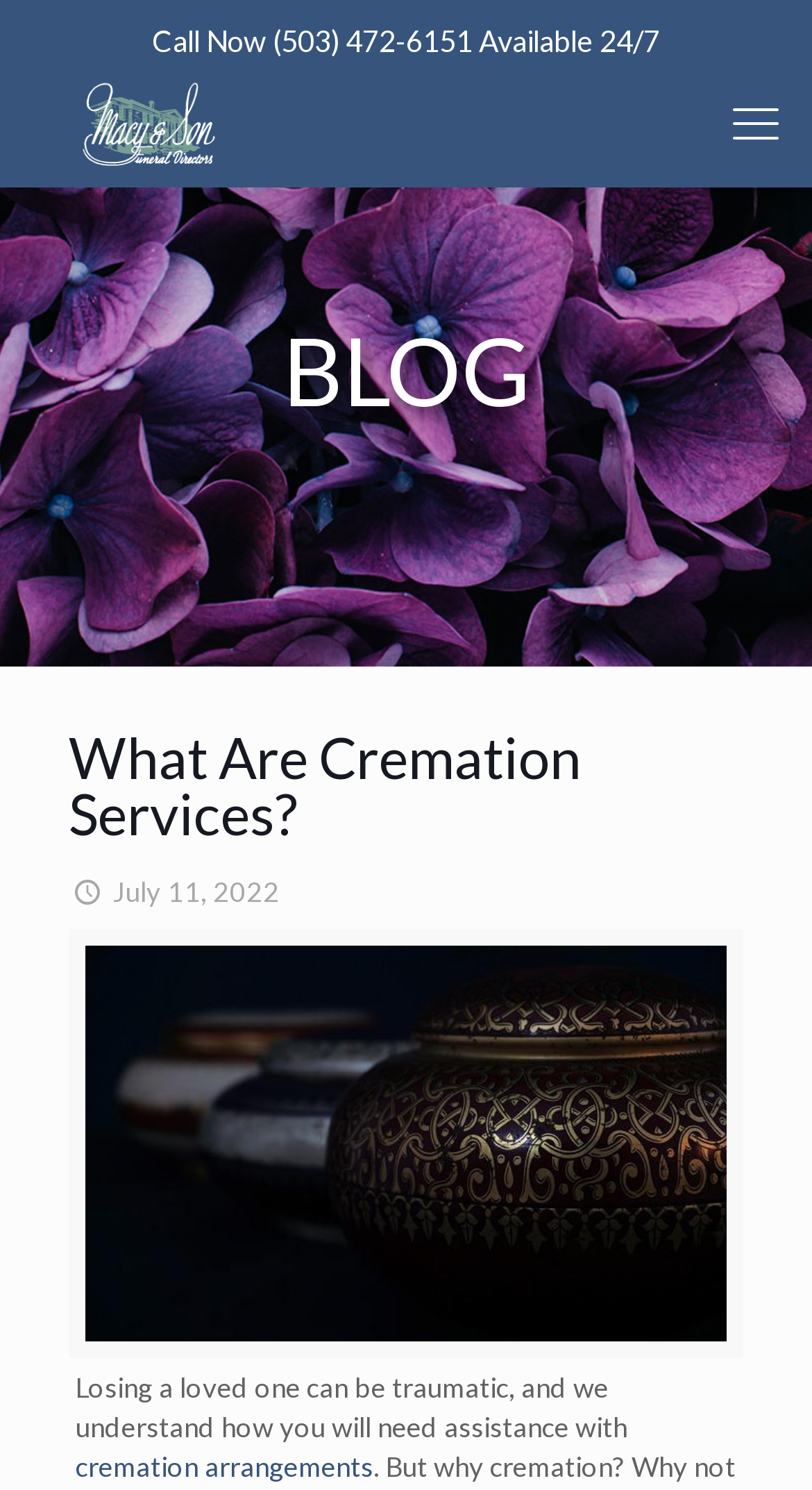Please reply with a single word or brief phrase to the question: 
What is the company logo?

Macyson logo